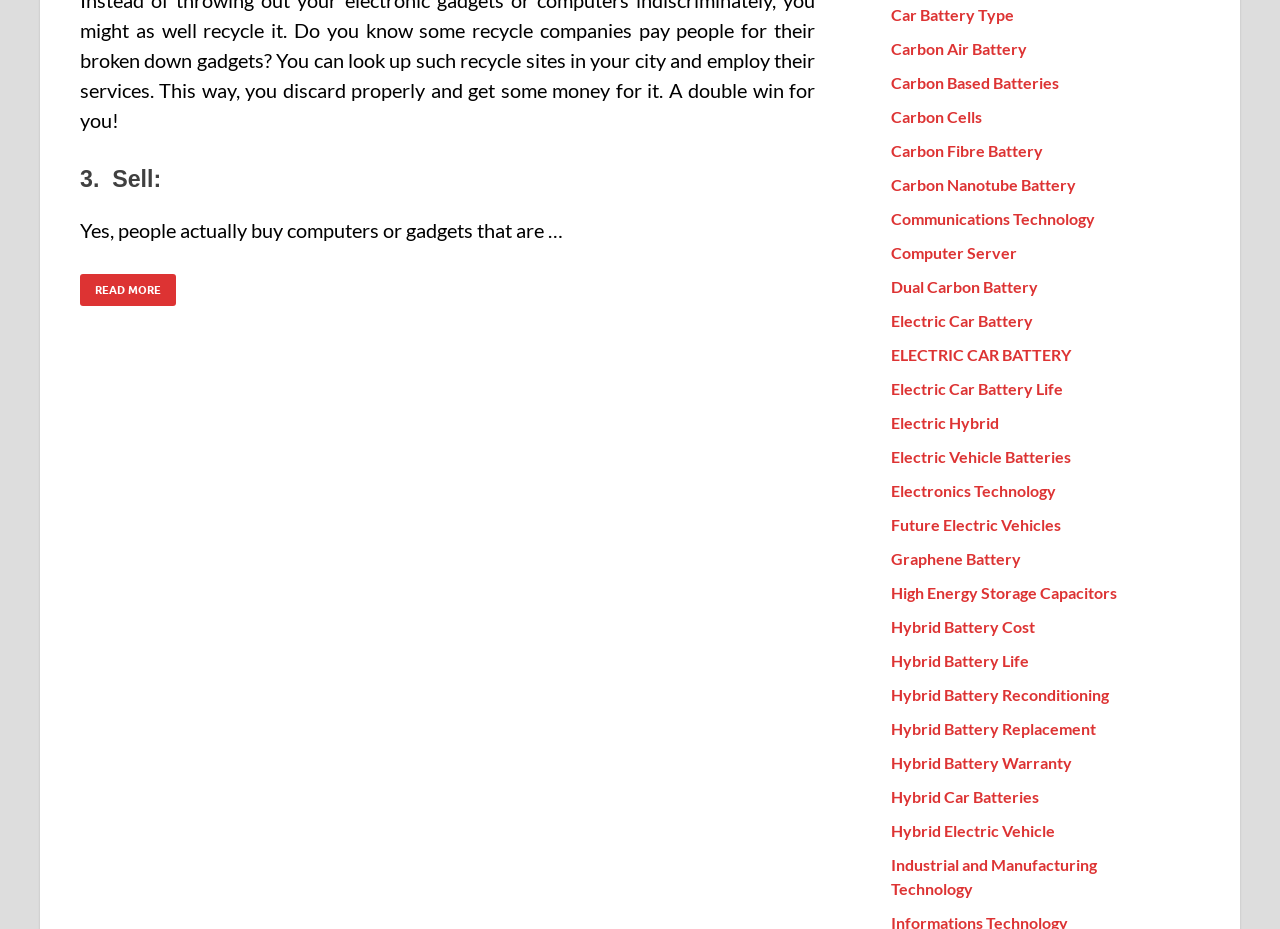Based on the image, provide a detailed response to the question:
What is the first link on the right side of the webpage?

The first link on the right side of the webpage is 'Car Battery Type', located at the top of the right column, with a bounding box coordinate of [0.696, 0.006, 0.792, 0.026].